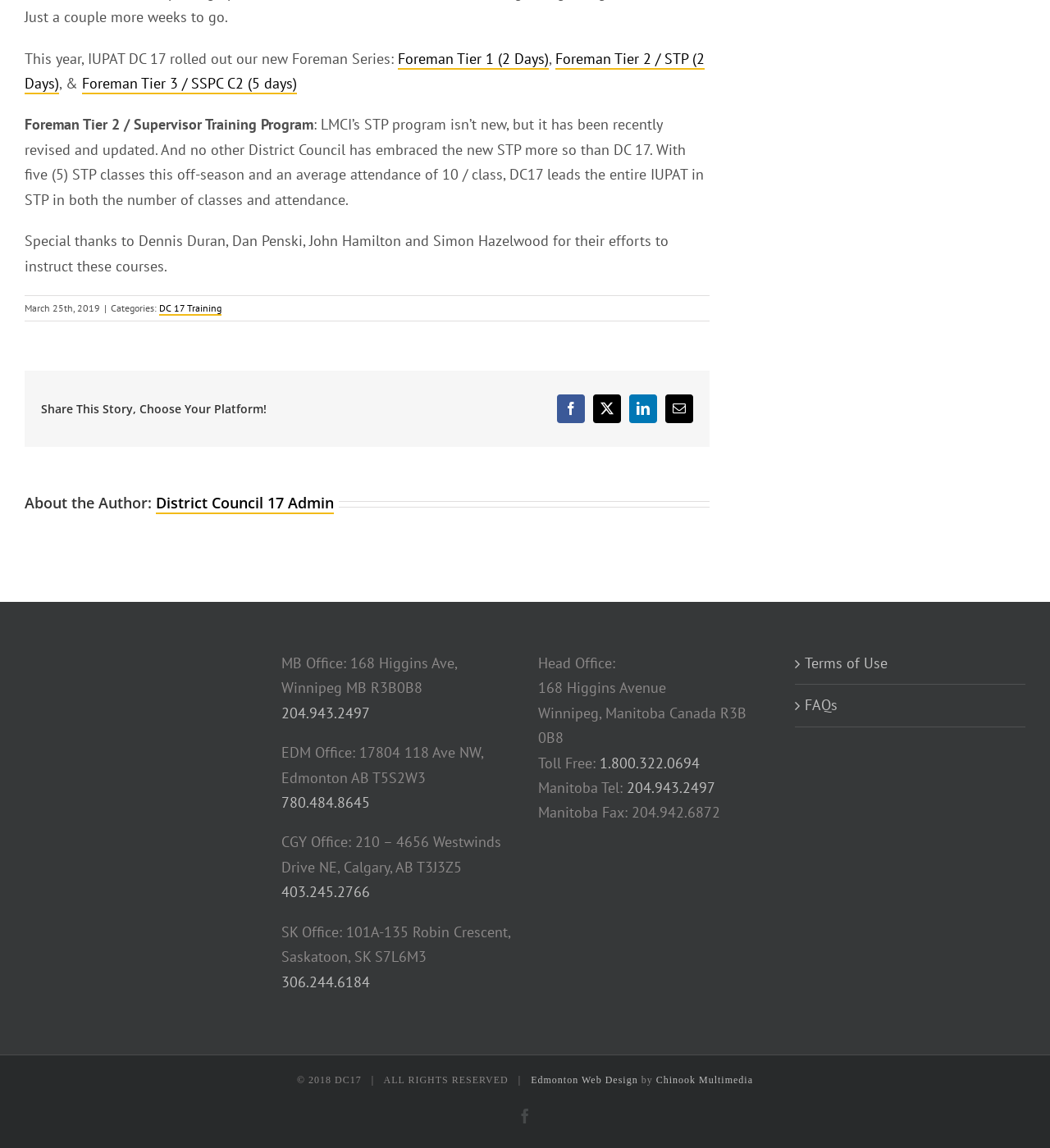What is the address of the MB Office?
Refer to the image and respond with a one-word or short-phrase answer.

168 Higgins Ave, Winnipeg MB R3B0B8